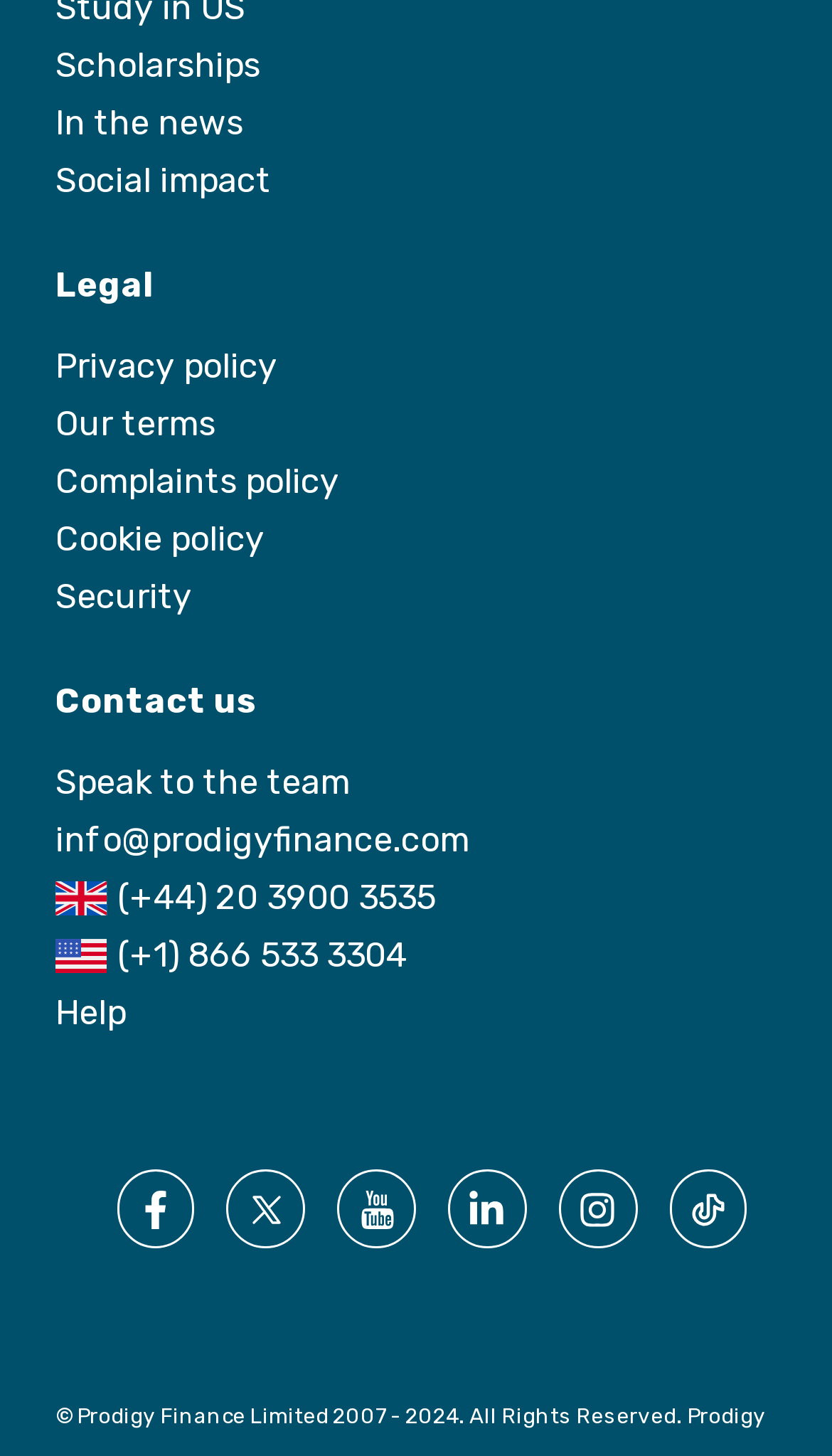Based on the element description, predict the bounding box coordinates (top-left x, top-left y, bottom-right x, bottom-right y) for the UI element in the screenshot: Our terms

[0.067, 0.277, 0.259, 0.305]